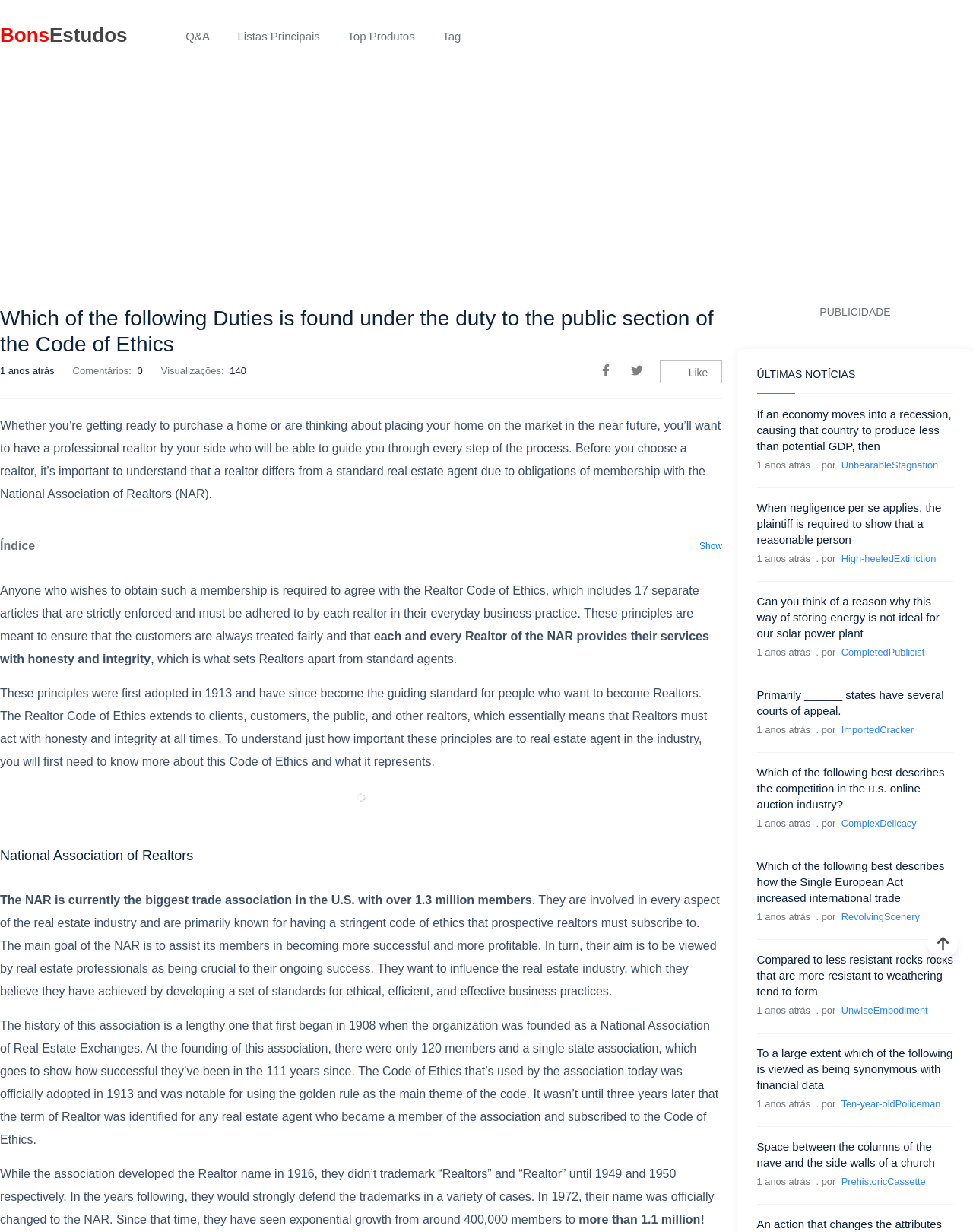Answer the question briefly using a single word or phrase: 
How many comments are there for the first question?

0